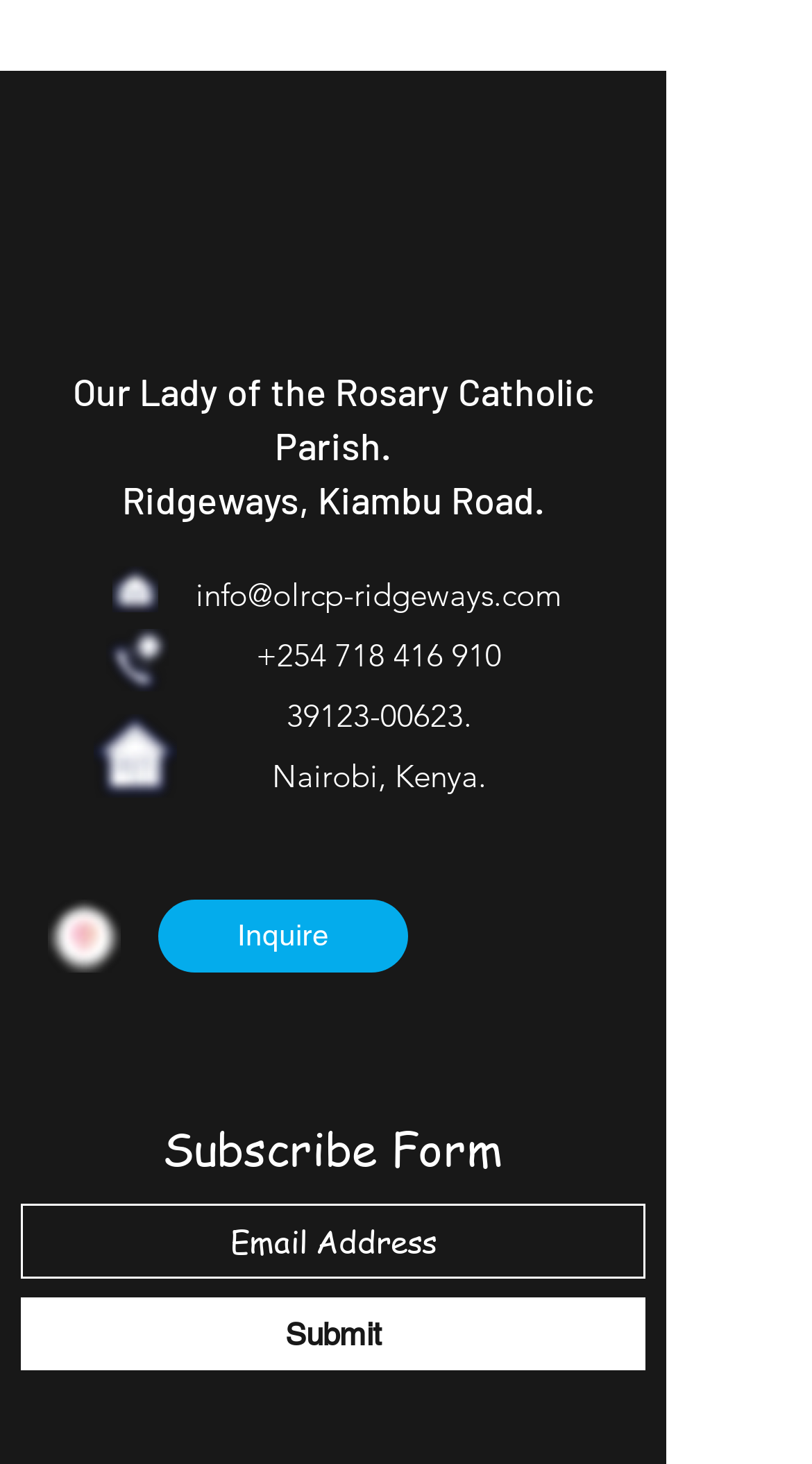Locate the coordinates of the bounding box for the clickable region that fulfills this instruction: "Visit Our Lady of the Rosary Catholic Parish website".

[0.09, 0.251, 0.731, 0.32]